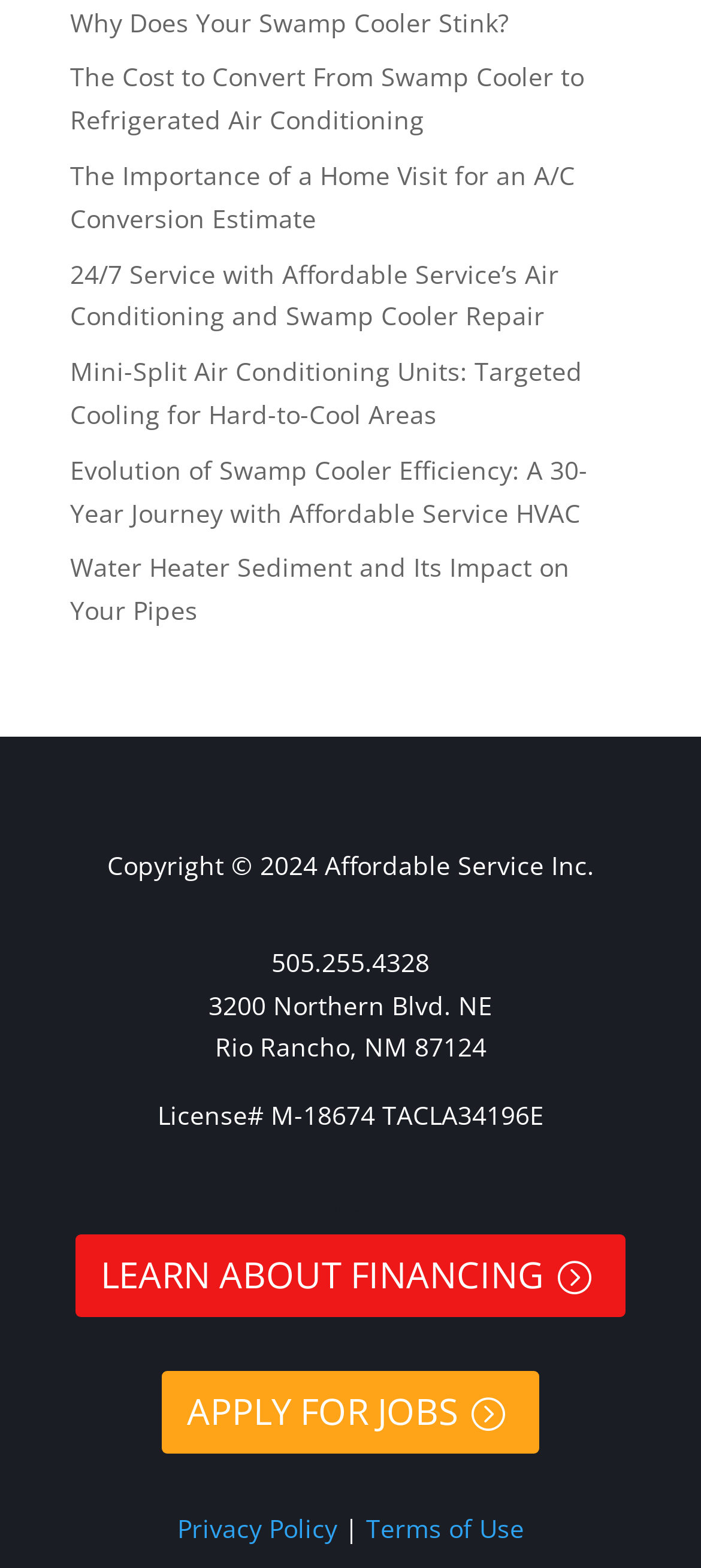Can you show the bounding box coordinates of the region to click on to complete the task described in the instruction: "Read about why swamp coolers stink"?

[0.1, 0.003, 0.726, 0.025]